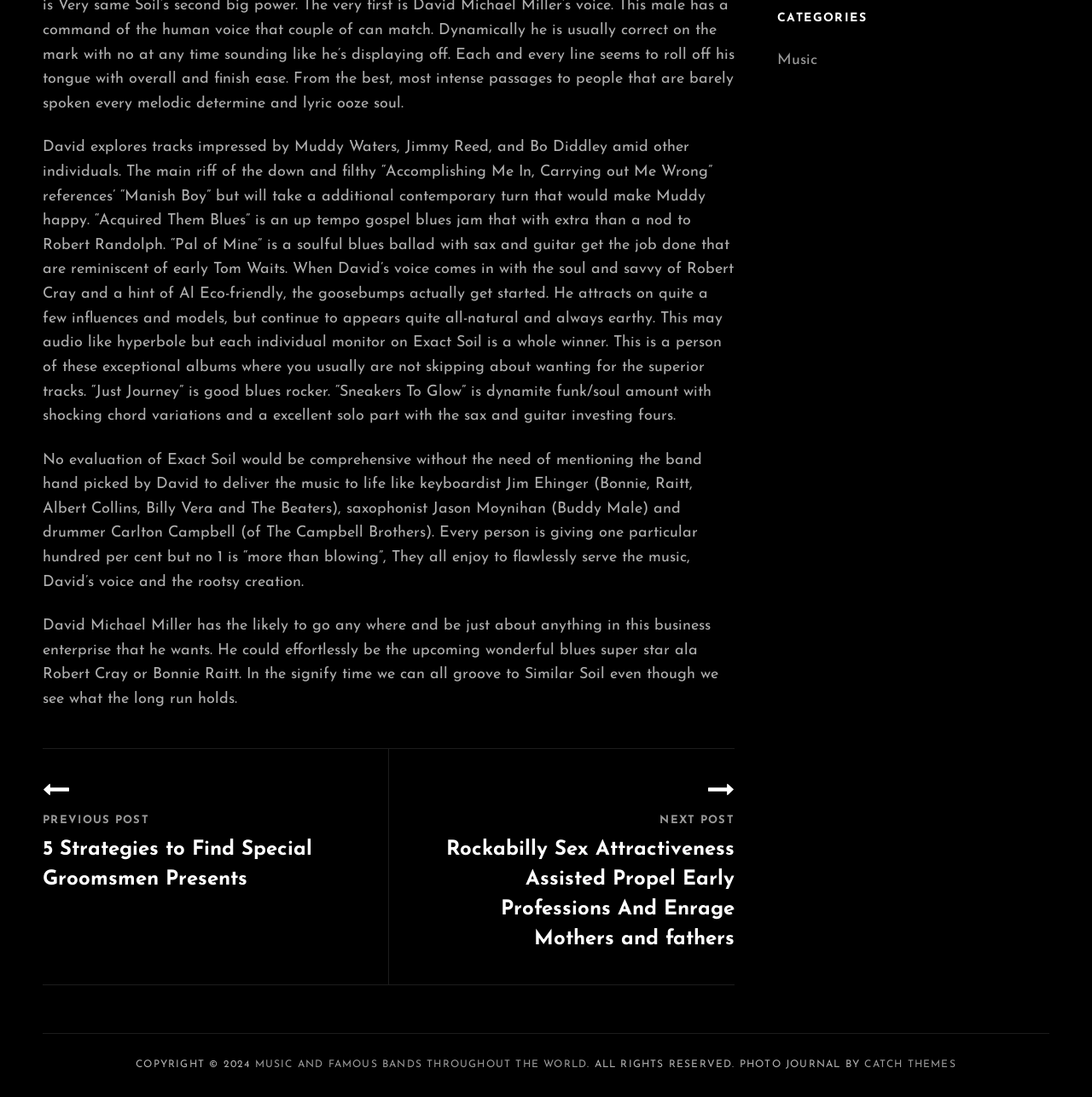Show the bounding box coordinates for the HTML element described as: "Catch Themes".

[0.792, 0.966, 0.876, 0.975]